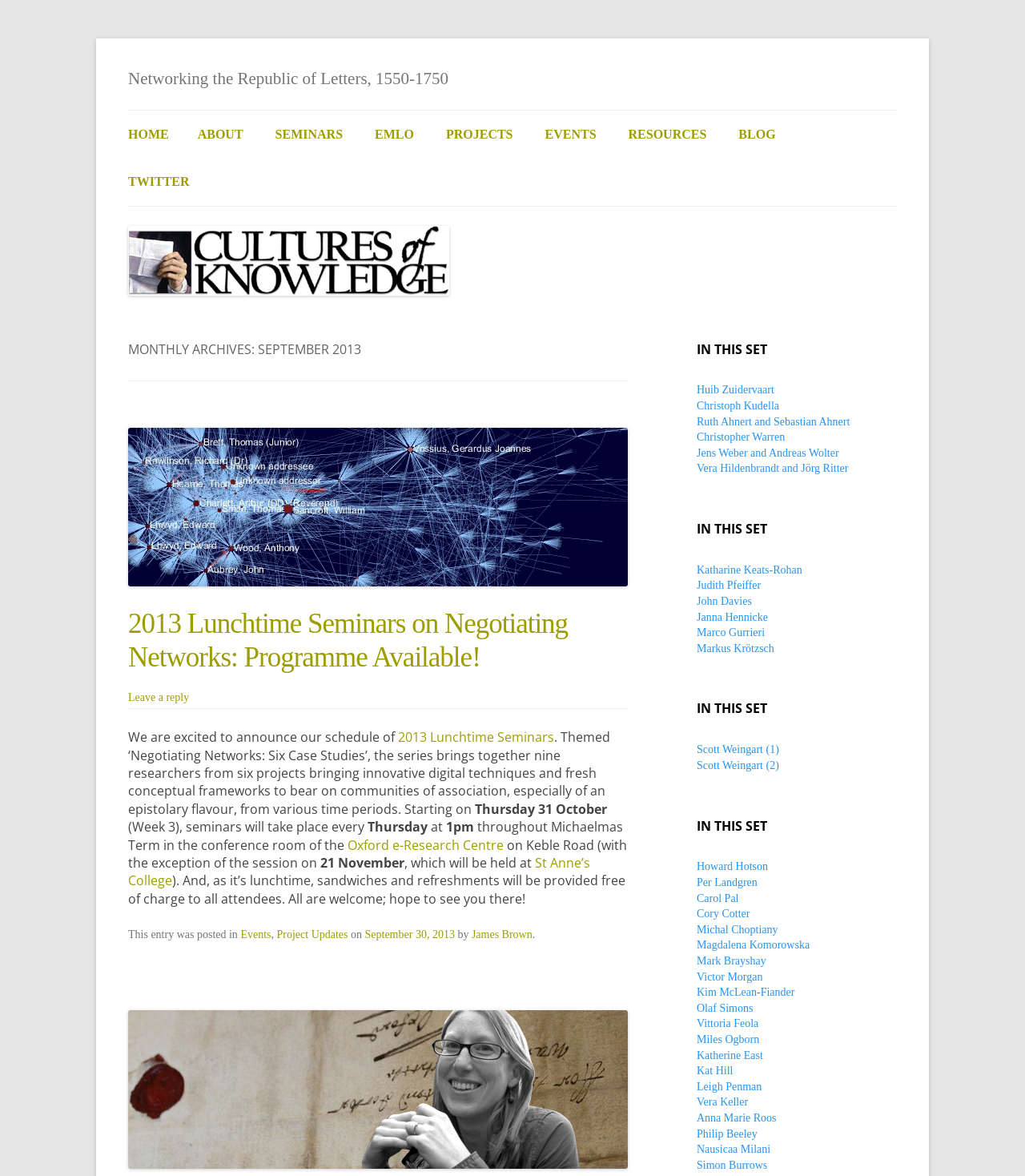What is the theme of the seminars?
Respond to the question with a single word or phrase according to the image.

Negotiating Networks